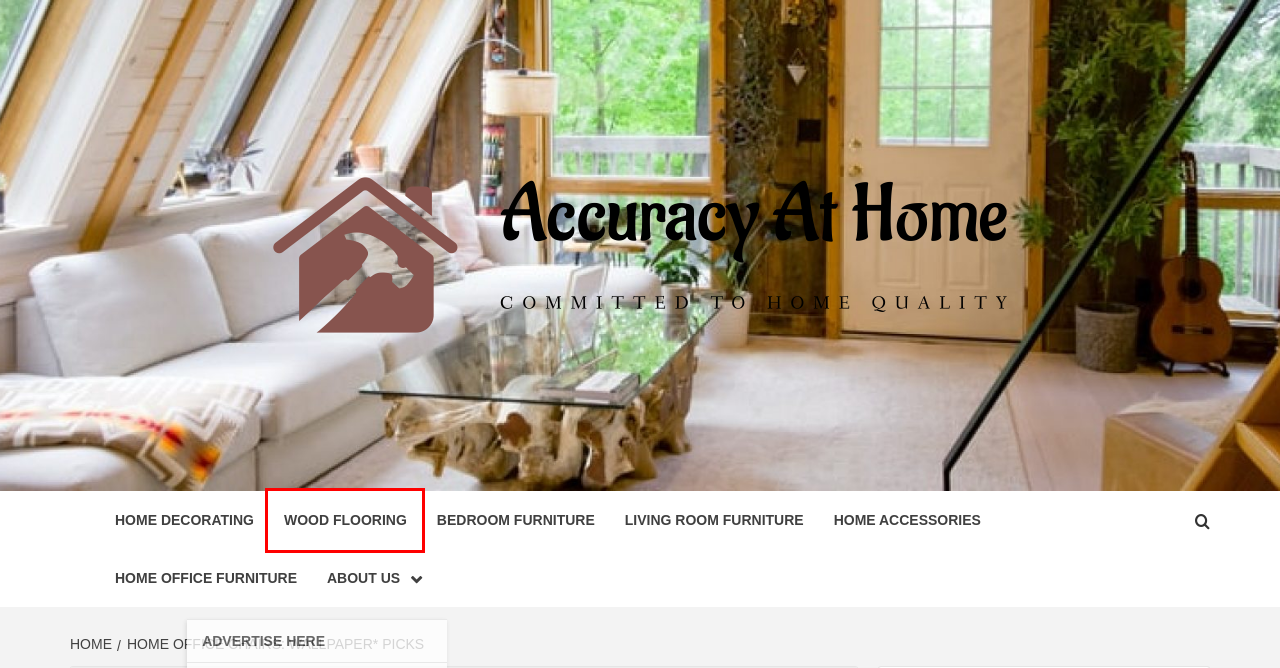Assess the screenshot of a webpage with a red bounding box and determine which webpage description most accurately matches the new page after clicking the element within the red box. Here are the options:
A. Home Accessories – Accuracy At Home
B. Home Decorating – Accuracy At Home
C. Wood Flooring – Accuracy At Home
D. Living Room Furniture – Accuracy At Home
E. Bedroom Furniture – Accuracy At Home
F. About Us – Accuracy At Home
G. Accuracy At Home – Committed To Home Quality
H. Home Office Furniture – Accuracy At Home

C